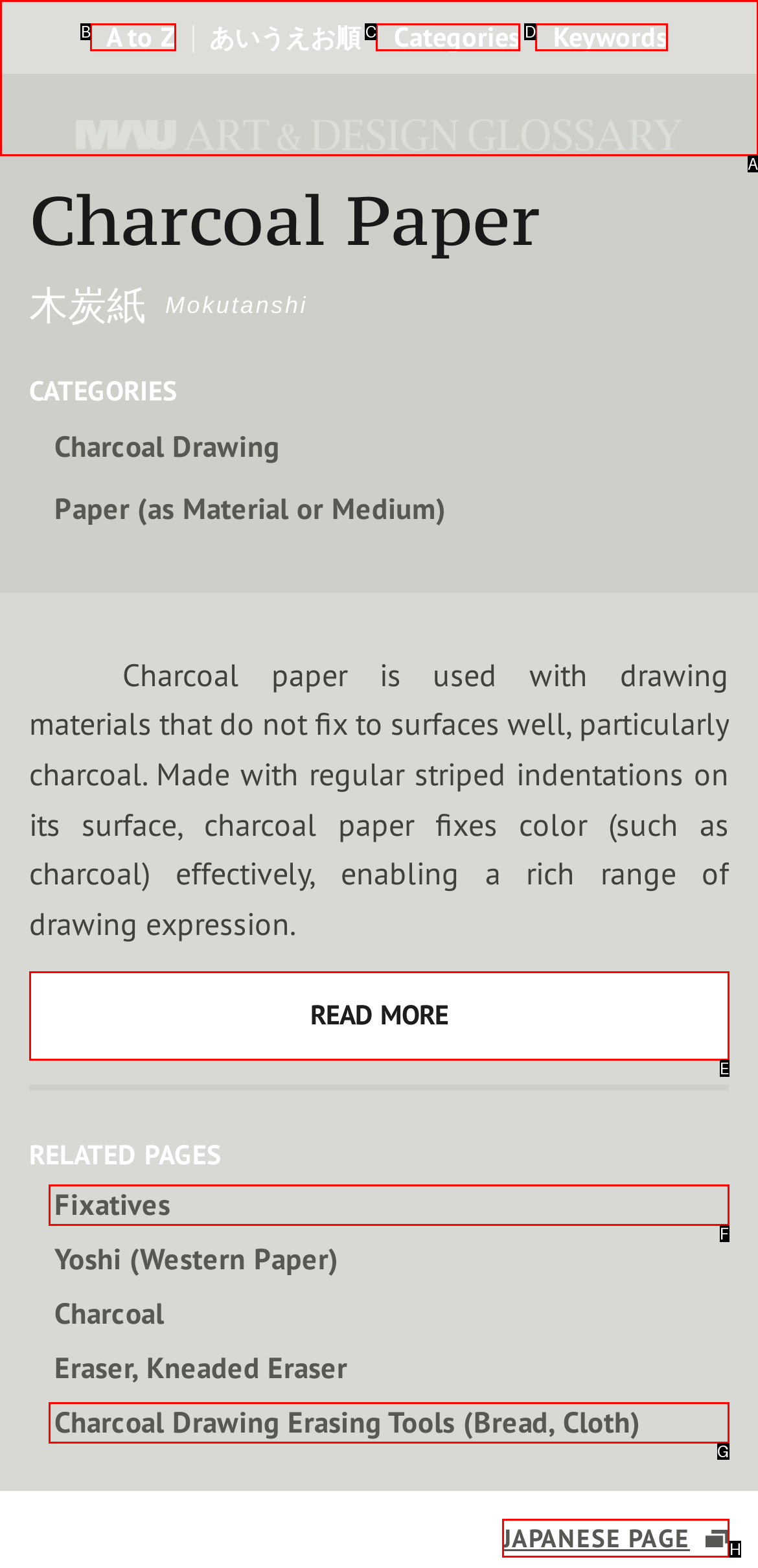Select the correct option from the given choices to perform this task: switch to Japanese page. Provide the letter of that option.

H